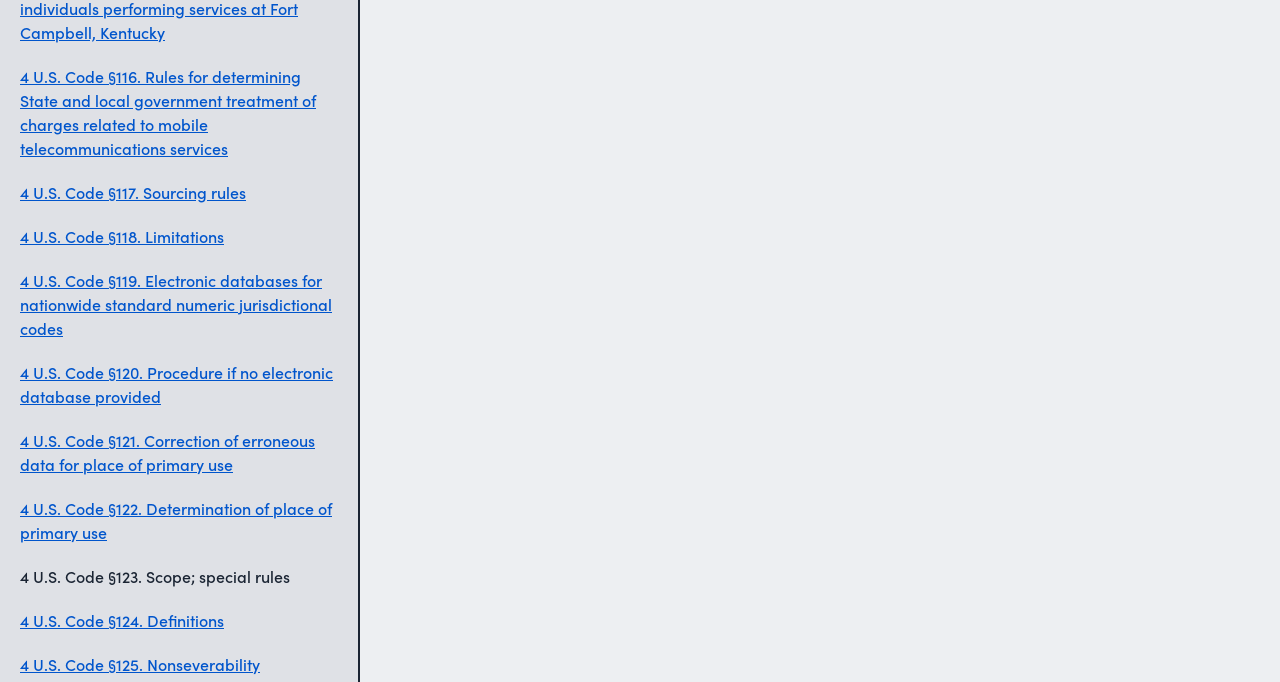Please specify the bounding box coordinates of the clickable region to carry out the following instruction: "Read 4 U.S. Code §122. Determination of place of primary use". The coordinates should be four float numbers between 0 and 1, in the format [left, top, right, bottom].

[0.016, 0.727, 0.264, 0.798]